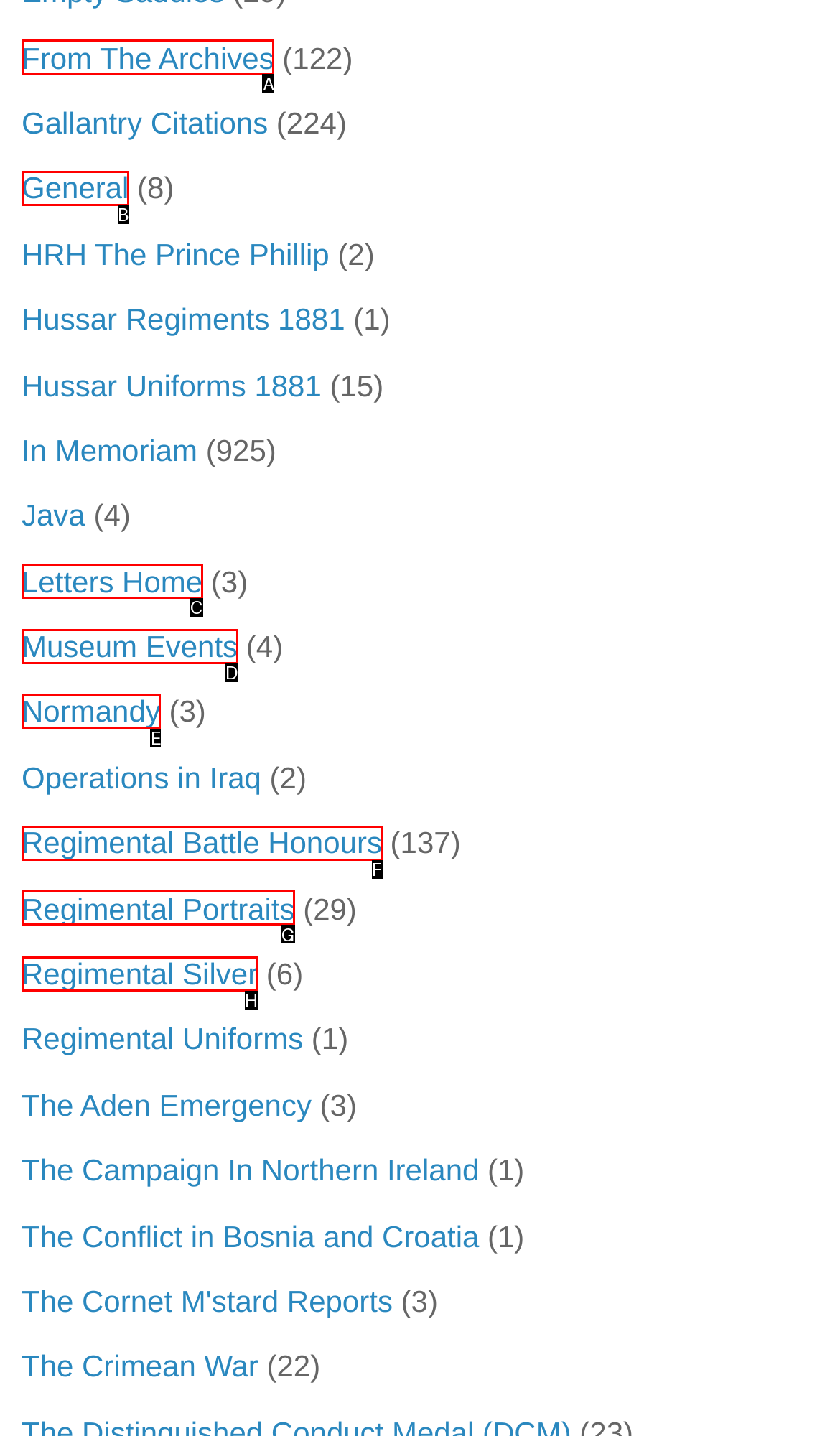Which HTML element should be clicked to perform the following task: Learn about 'Regimental Battle Honours'
Reply with the letter of the appropriate option.

F